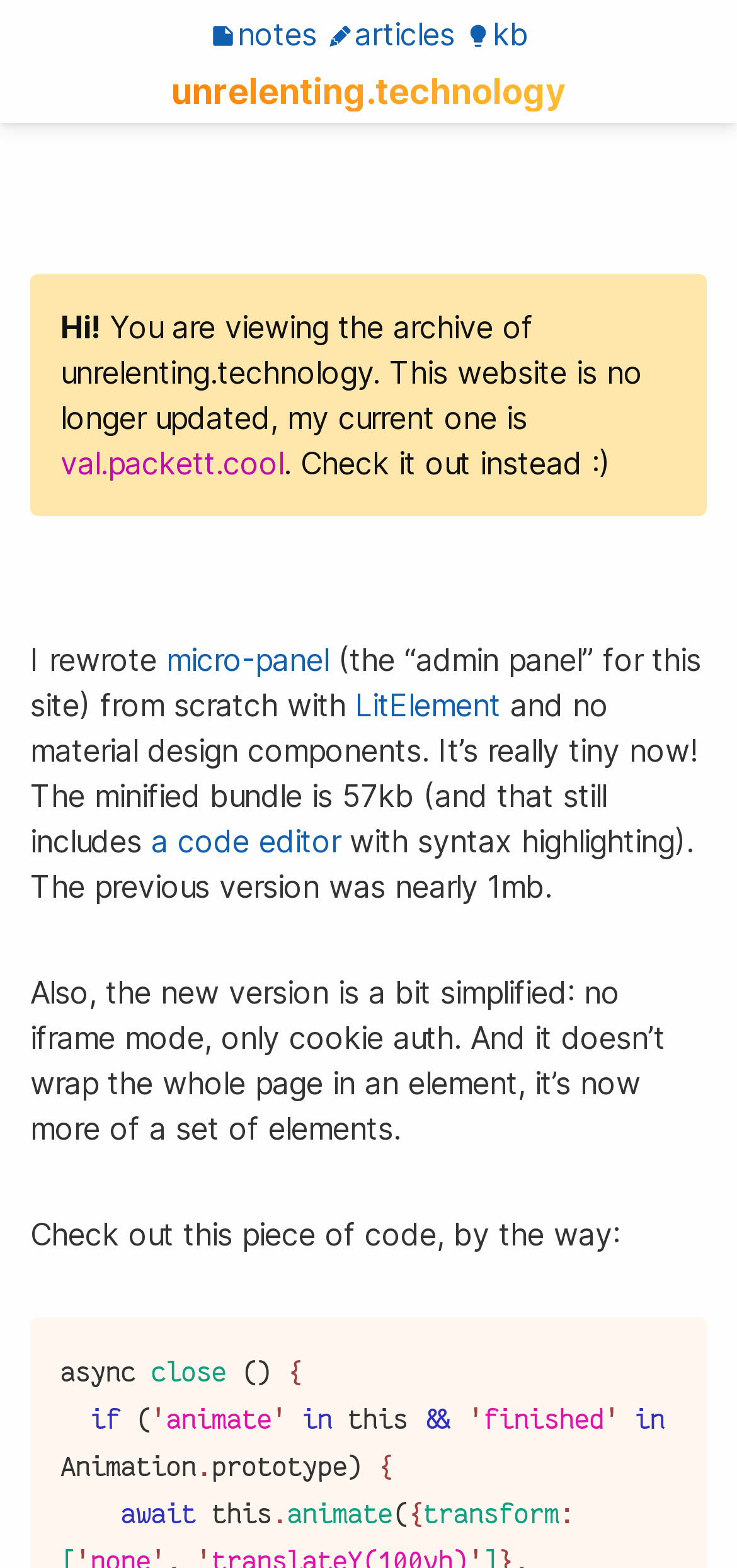What is the name of the website?
Look at the image and respond with a one-word or short-phrase answer.

unrelenting.technology